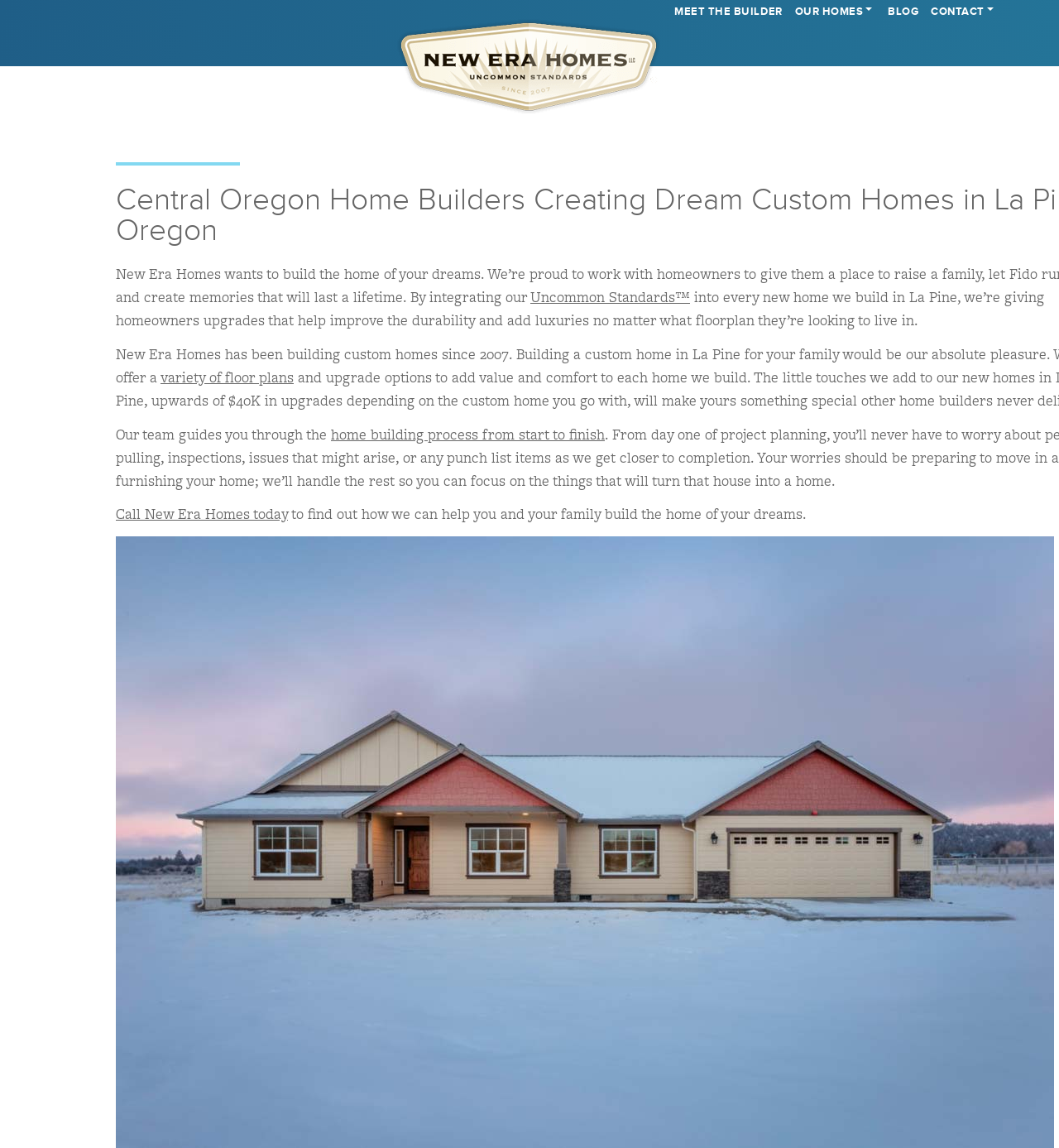What is Uncommon Standards™?
Refer to the image and give a detailed answer to the question.

Uncommon Standards™ is mentioned on the webpage as something that New Era Homes incorporates into every new home they build. The surrounding text suggests that it refers to upgrades that improve the durability and add luxuries to the homes.